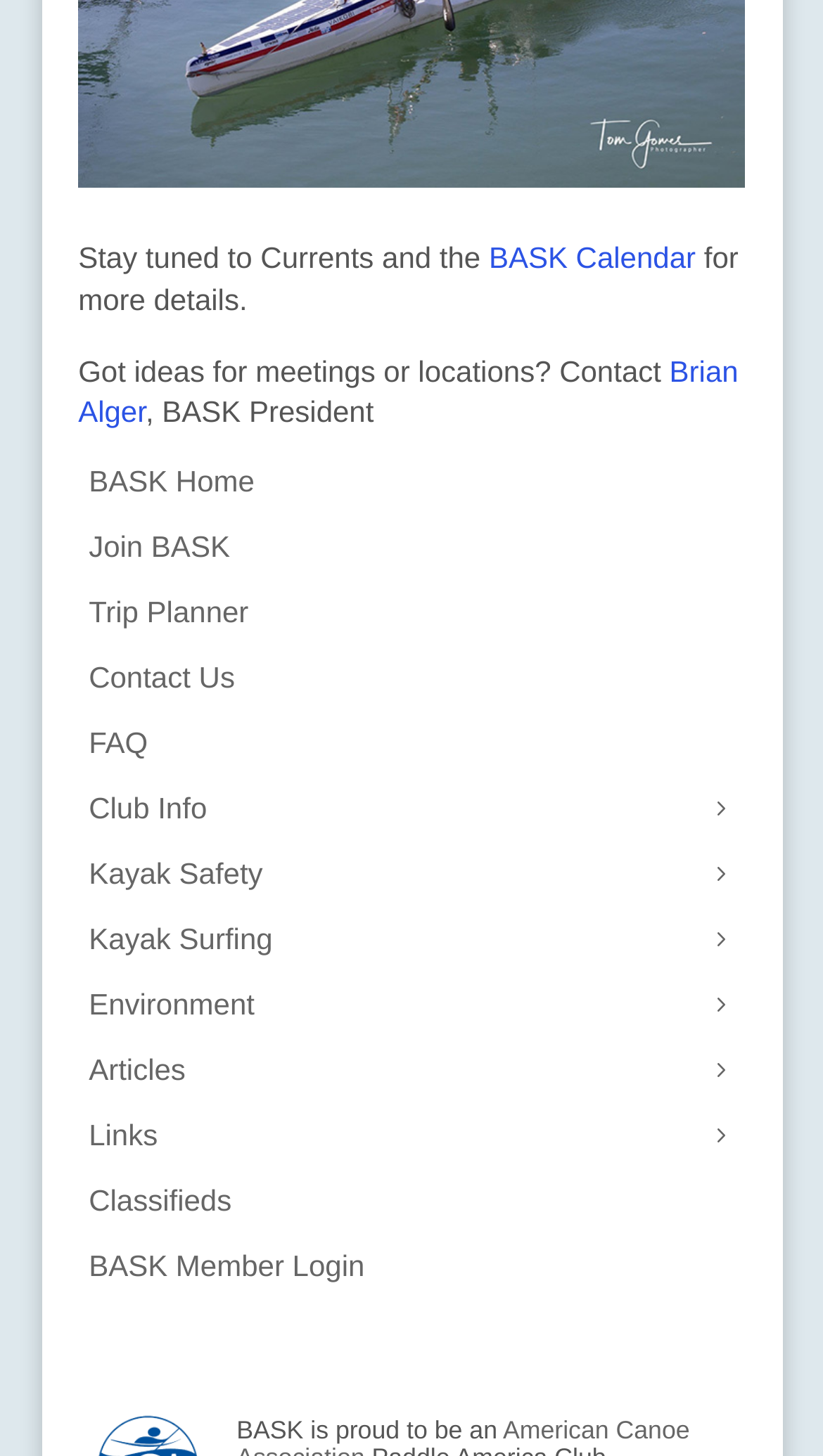Respond to the question below with a single word or phrase:
How can users get more information about BASK events?

Check the BASK Calendar